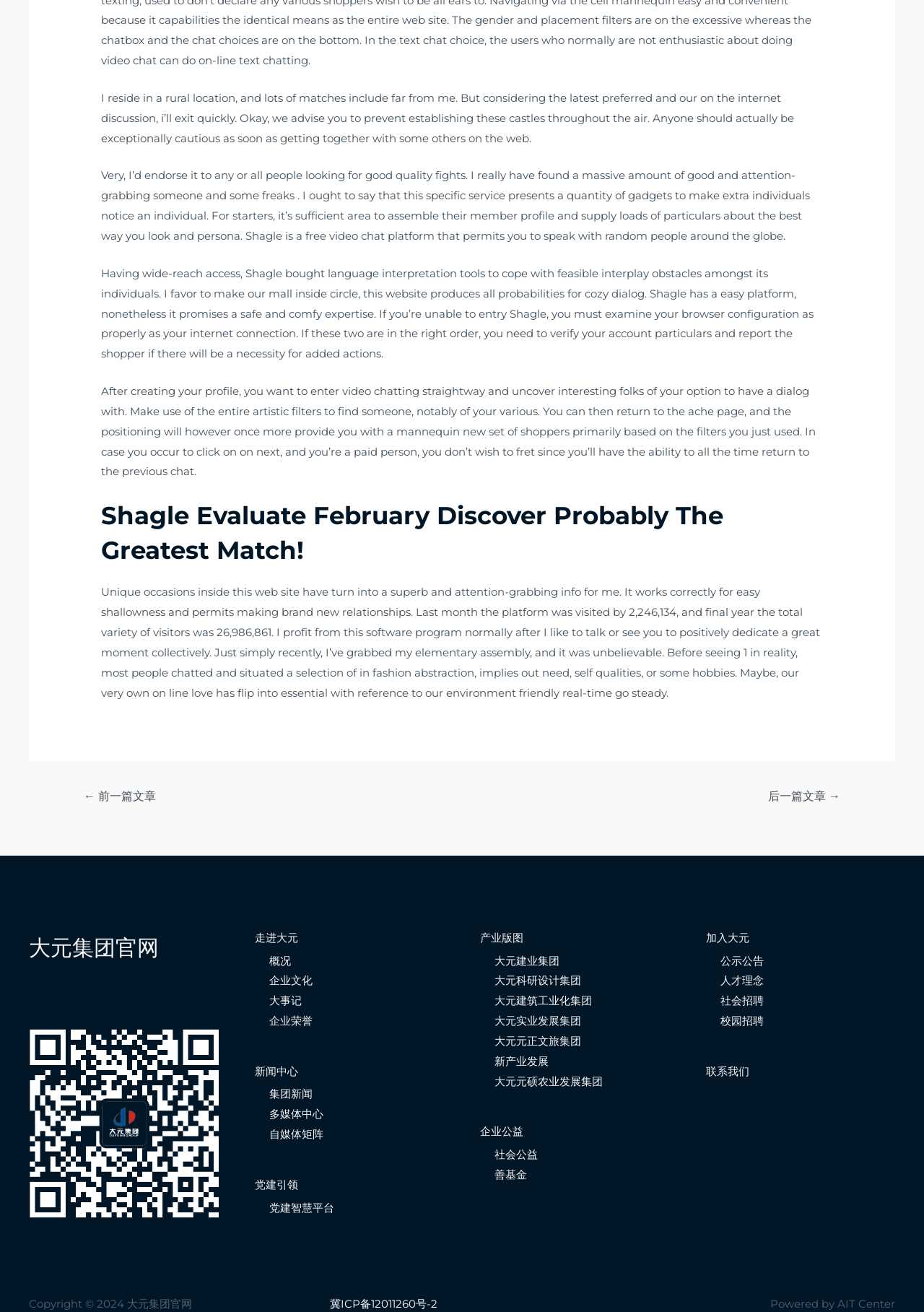Locate the bounding box coordinates of the area to click to fulfill this instruction: "Click the '← 前一篇文章' link". The bounding box should be presented as four float numbers between 0 and 1, in the order [left, top, right, bottom].

[0.072, 0.597, 0.187, 0.618]